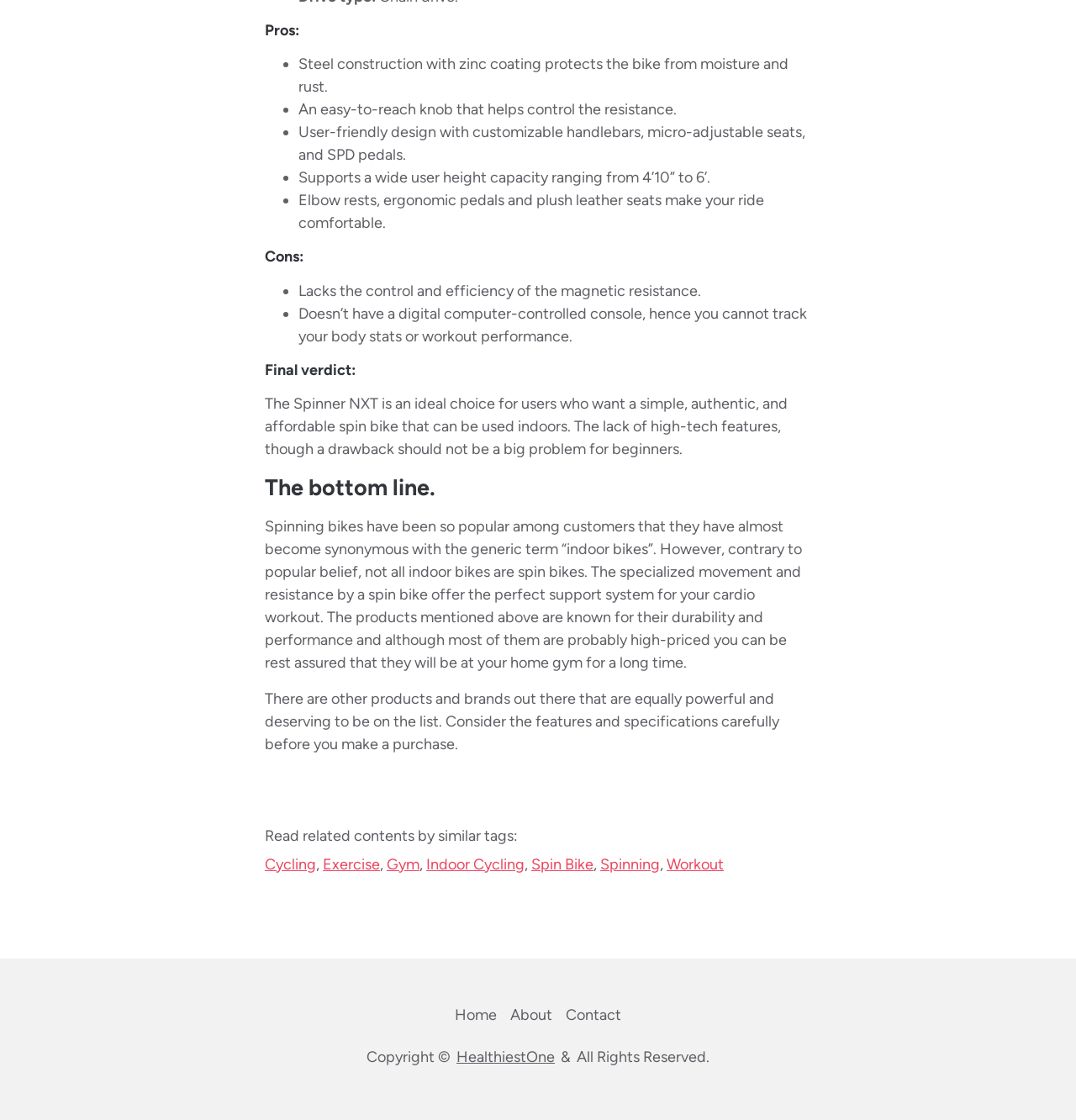Select the bounding box coordinates of the element I need to click to carry out the following instruction: "Click the 'Cycling' link".

[0.246, 0.763, 0.294, 0.78]